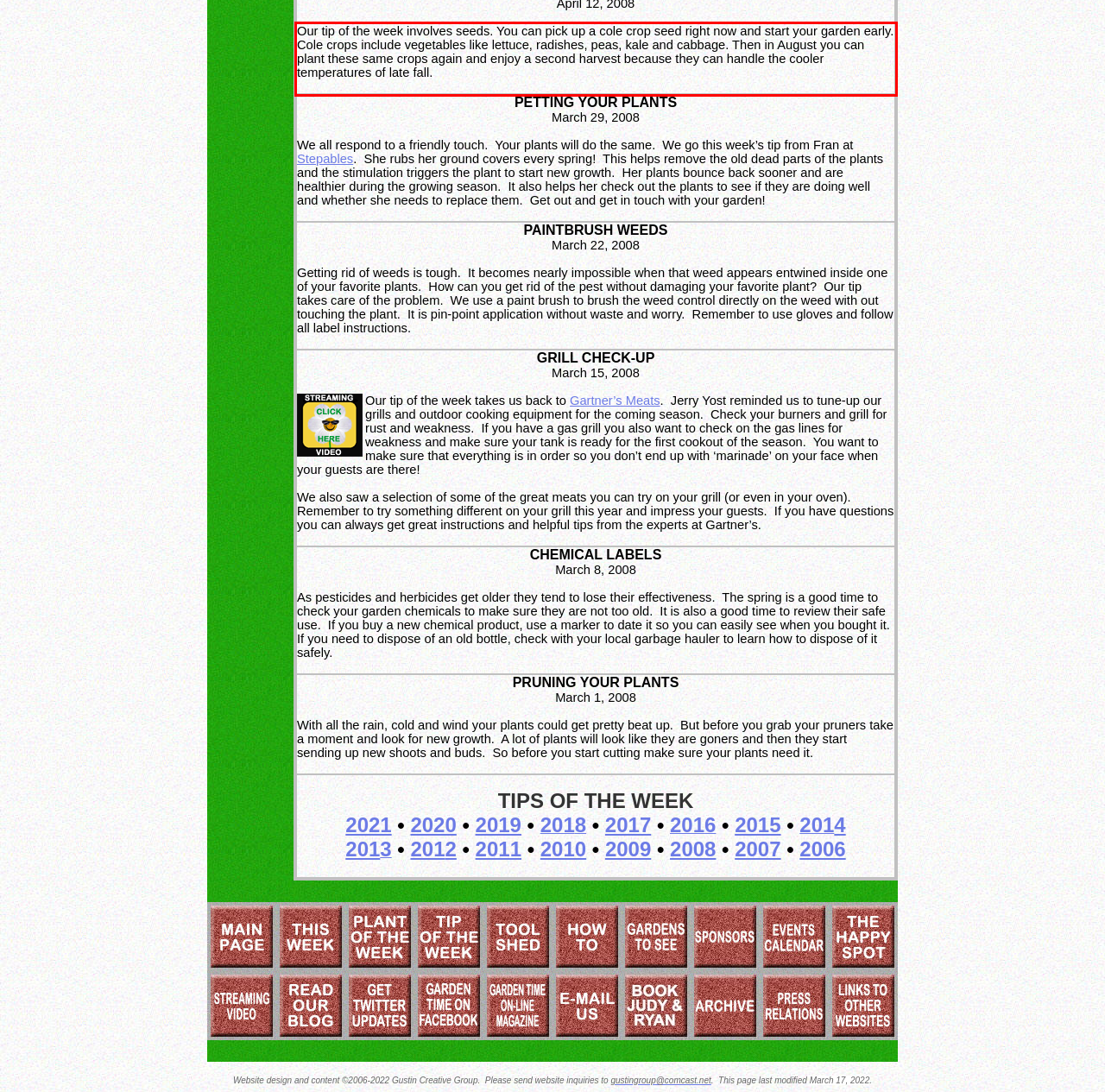Please examine the webpage screenshot and extract the text within the red bounding box using OCR.

Our tip of the week involves seeds. You can pick up a cole crop seed right now and start your garden early. Cole crops include vegetables like lettuce, radishes, peas, kale and cabbage. Then in August you can plant these same crops again and enjoy a second harvest because they can handle the cooler temperatures of late fall.